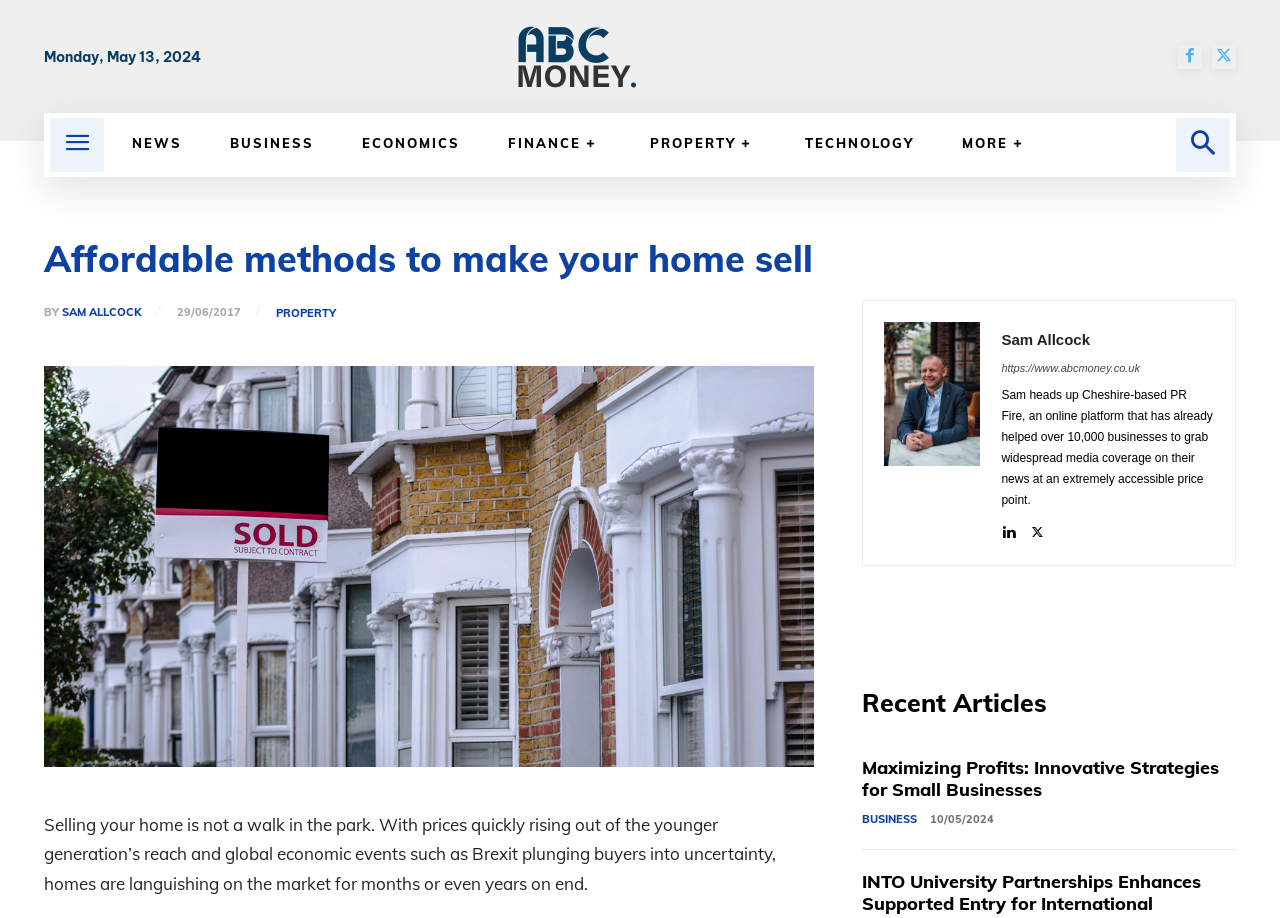Identify the bounding box coordinates of the element that should be clicked to fulfill this task: "Read news". The coordinates should be provided as four float numbers between 0 and 1, i.e., [left, top, right, bottom].

[0.084, 0.125, 0.161, 0.186]